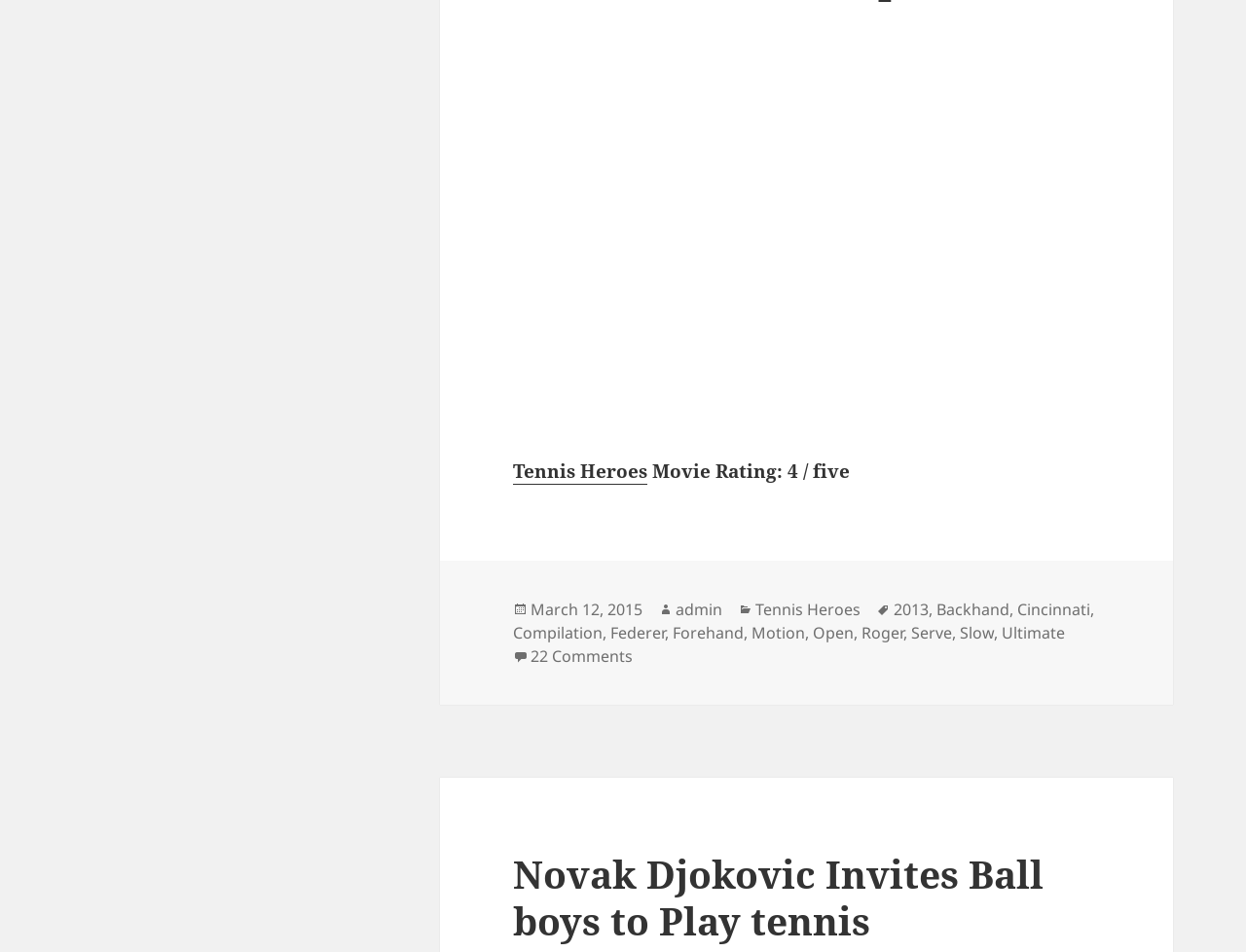Who is the author of the post?
Please respond to the question thoroughly and include all relevant details.

The author of the post can be found in the link 'admin' which is a child element of the FooterAsNonLandmark element with ID 50.